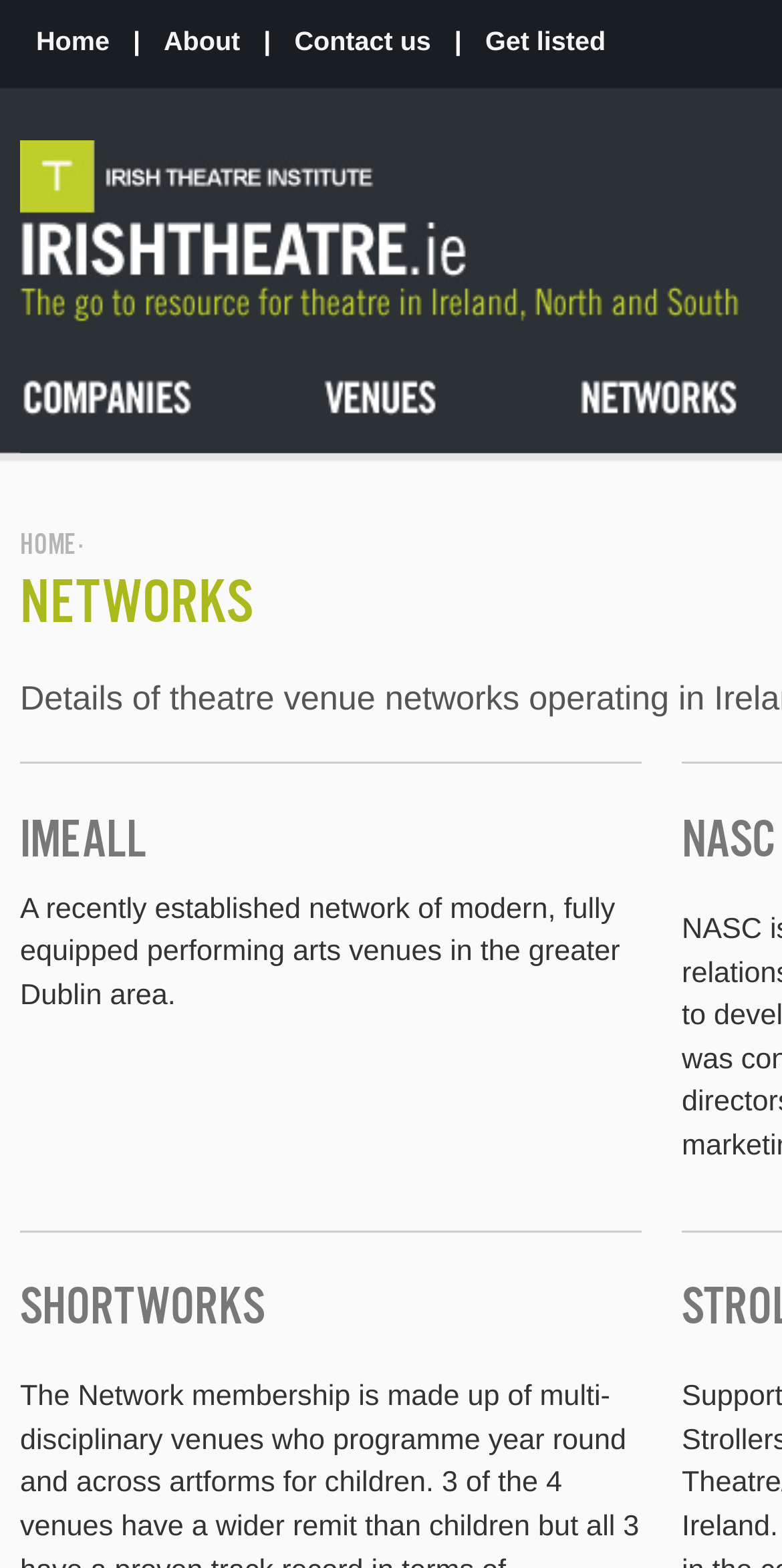What is the purpose of the 'Get listed' link?
Based on the screenshot, provide your answer in one word or phrase.

To get listed